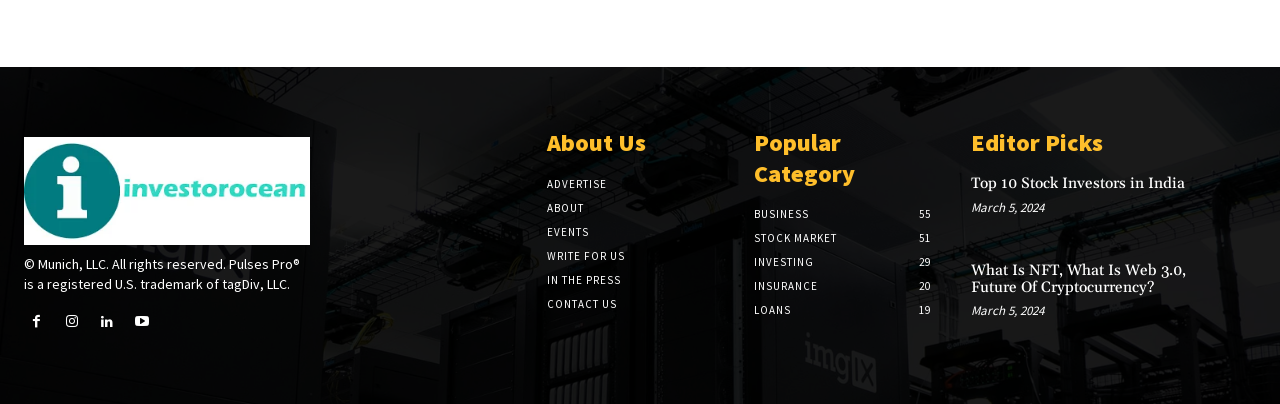What is the date of the second article under 'Editor Picks'?
Could you give a comprehensive explanation in response to this question?

I found the date of the second article under 'Editor Picks' by looking at the time element with ID 826, which contains the text 'March 5, 2024'.